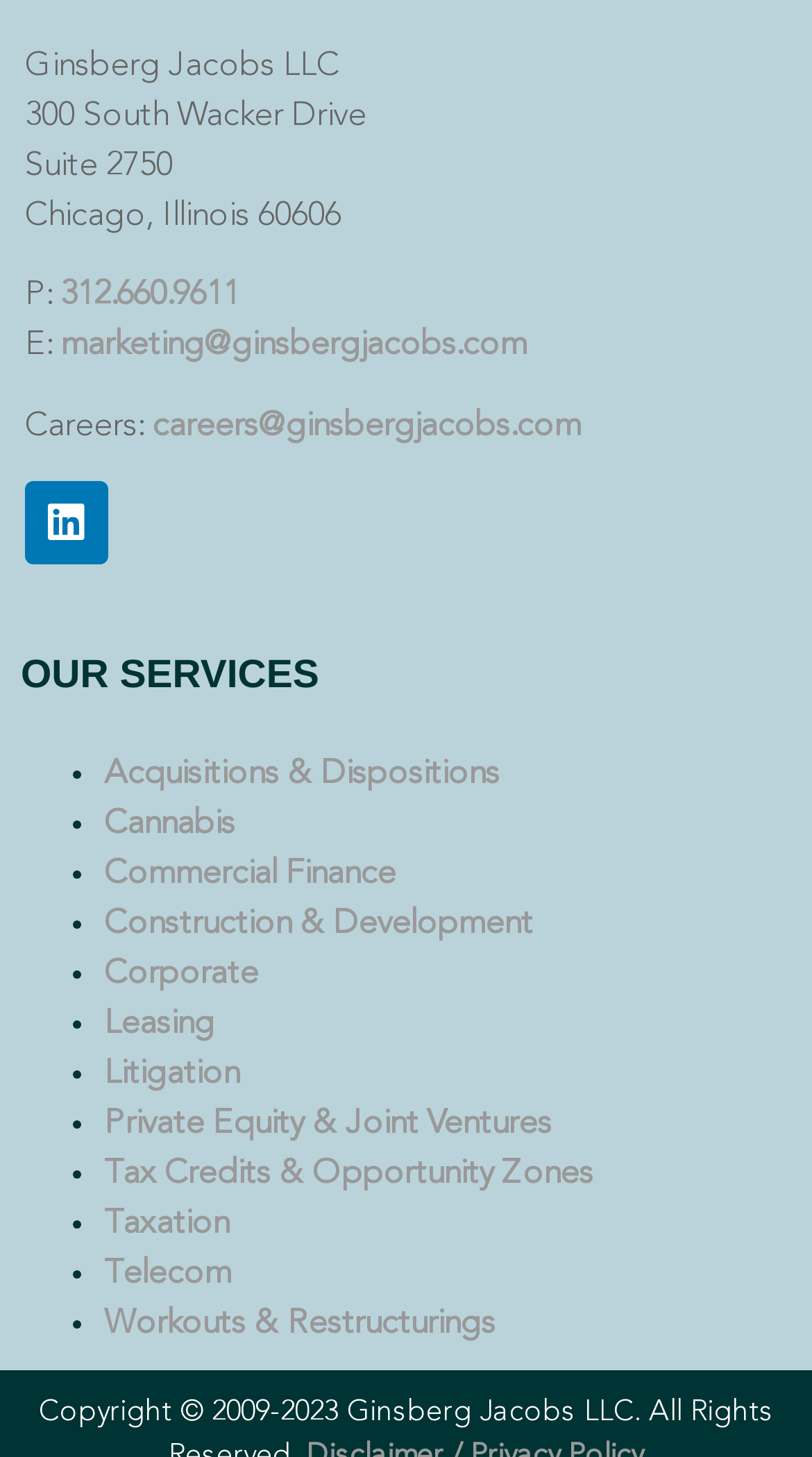Locate the UI element that matches the description Acquisitions & Dispositions in the webpage screenshot. Return the bounding box coordinates in the format (top-left x, top-left y, bottom-right x, bottom-right y), with values ranging from 0 to 1.

[0.128, 0.52, 0.615, 0.542]